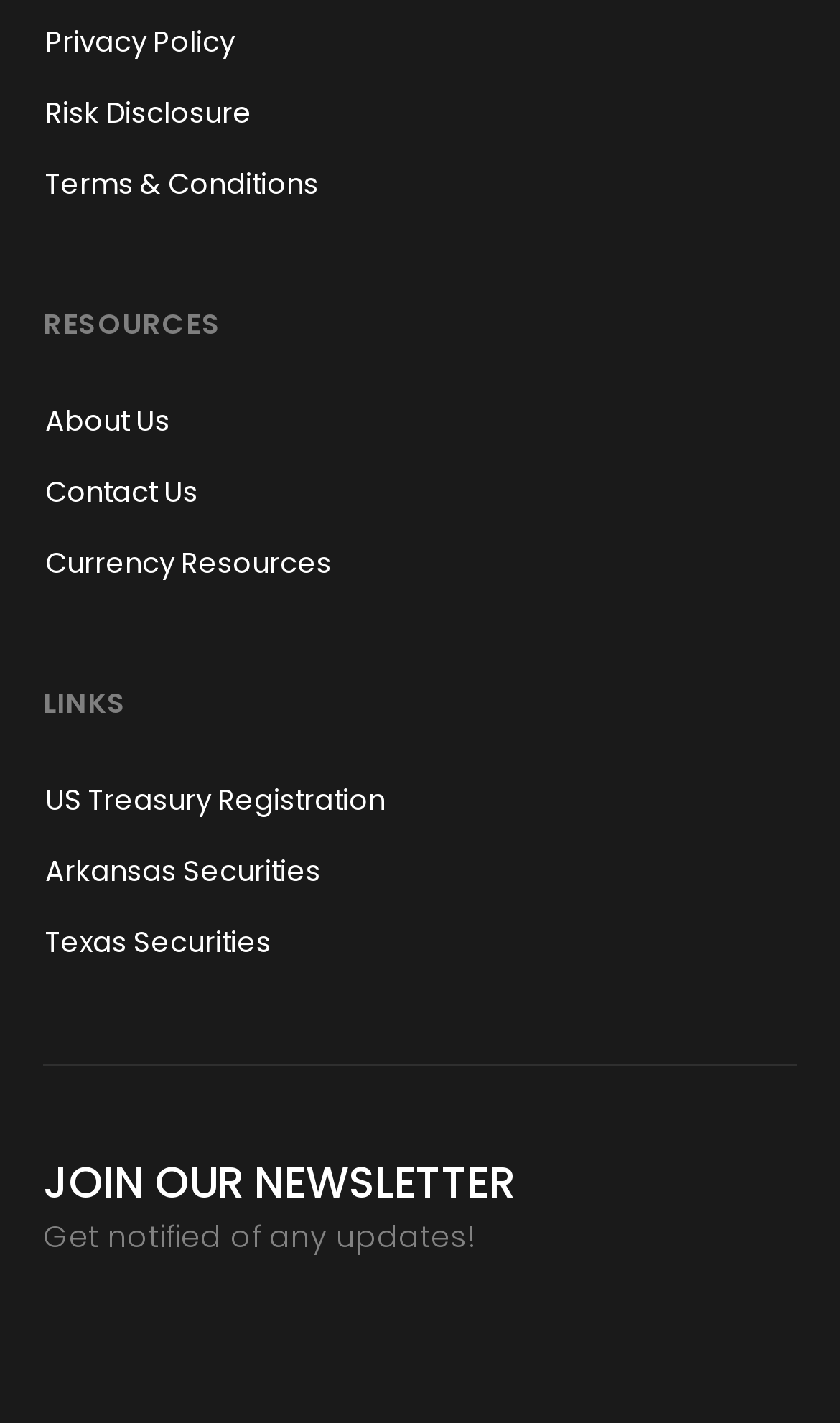Determine the bounding box coordinates of the target area to click to execute the following instruction: "Access Currency Resources."

[0.018, 0.372, 0.949, 0.421]